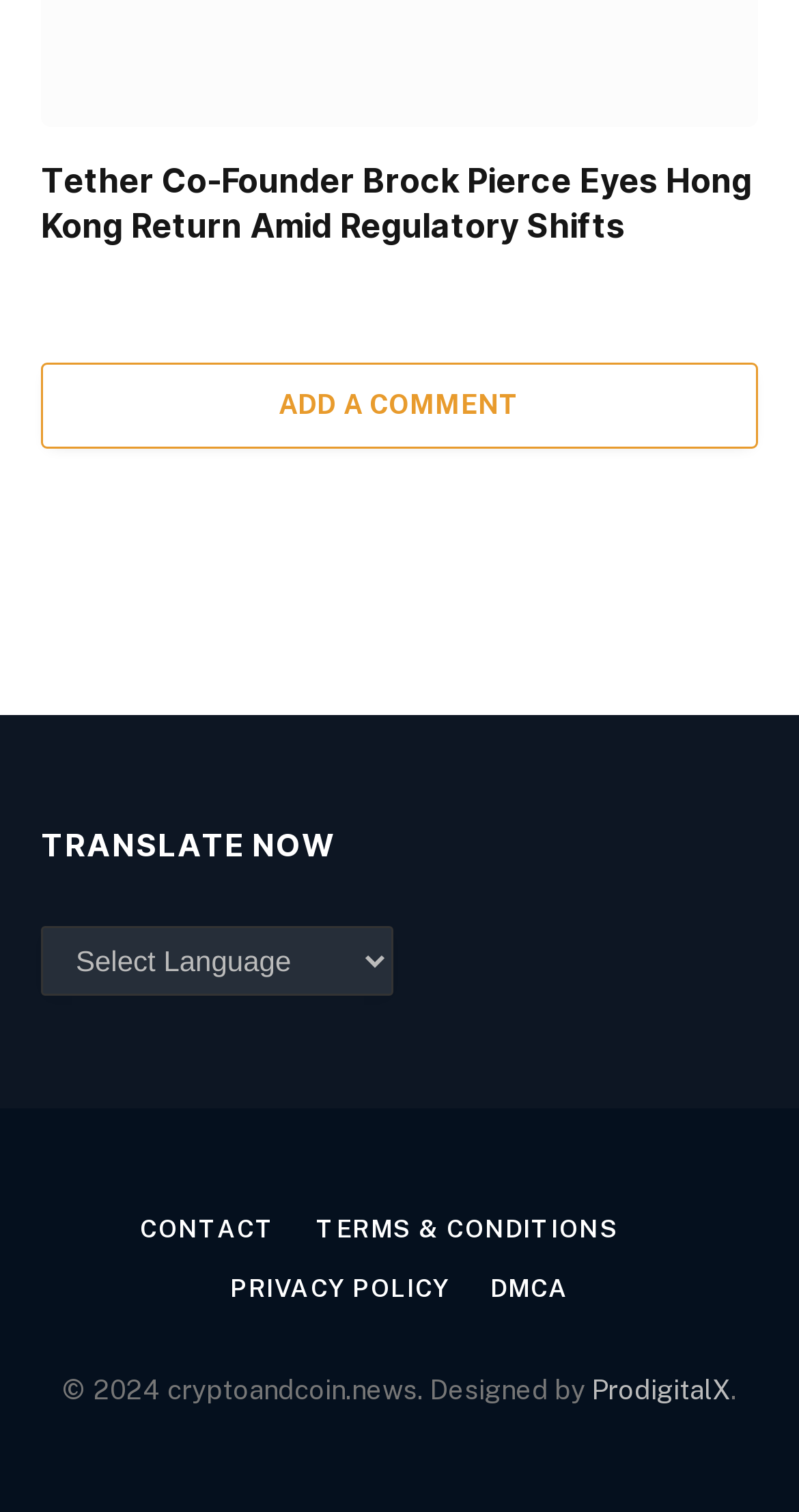What is the name of the co-founder mentioned in the article?
Please provide a detailed and thorough answer to the question.

The article's heading mentions 'Tether Co-Founder Brock Pierce Eyes Hong Kong Return Amid Regulatory Shifts', which indicates that Brock Pierce is the co-founder being referred to.